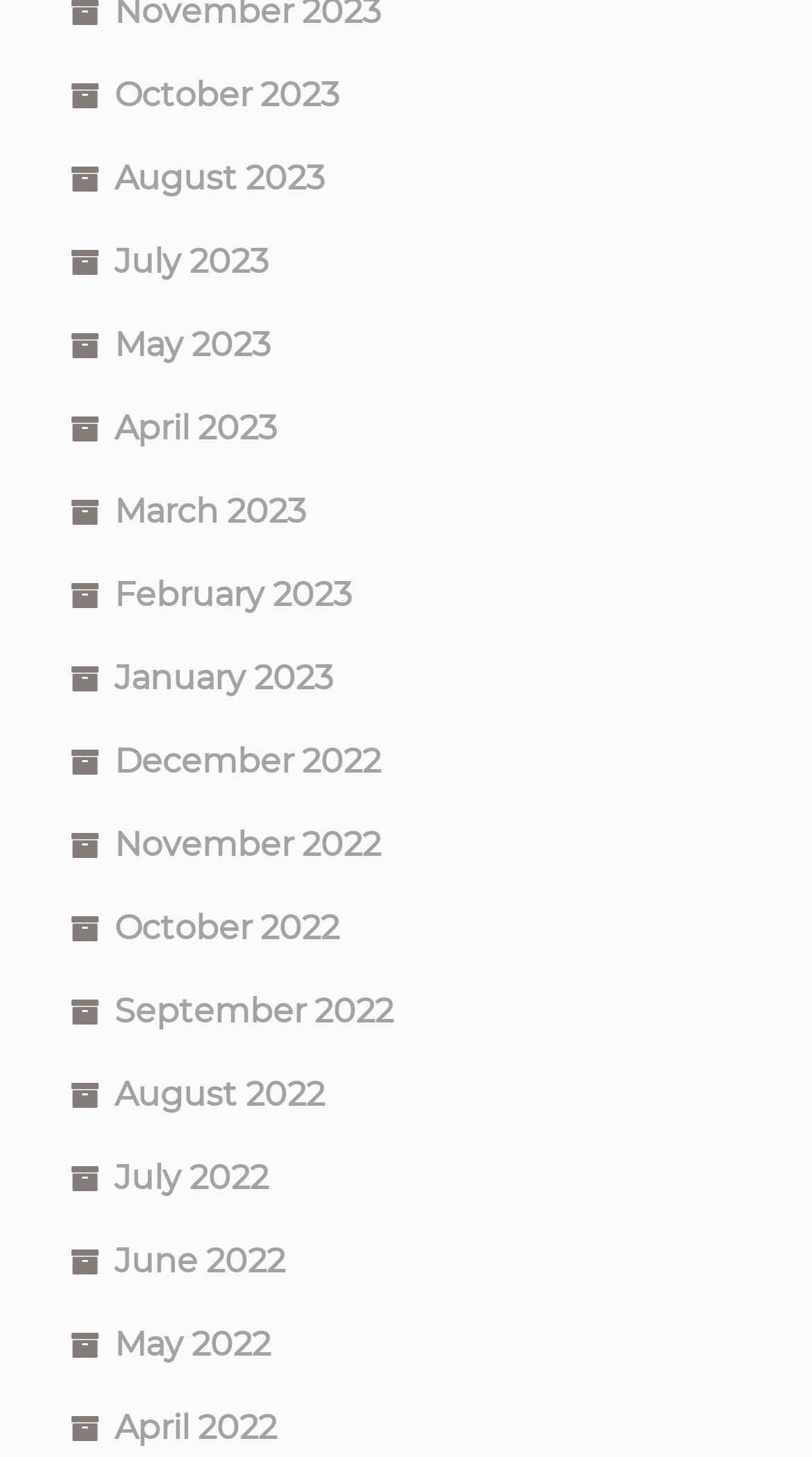What is the position of the link 'May 2023'?
Please provide a detailed and comprehensive answer to the question.

By examining the y1 and y2 coordinates of each link, I can determine their vertical positions. The link 'May 2023' has a y1 coordinate of 0.222, which places it 4th in the list.